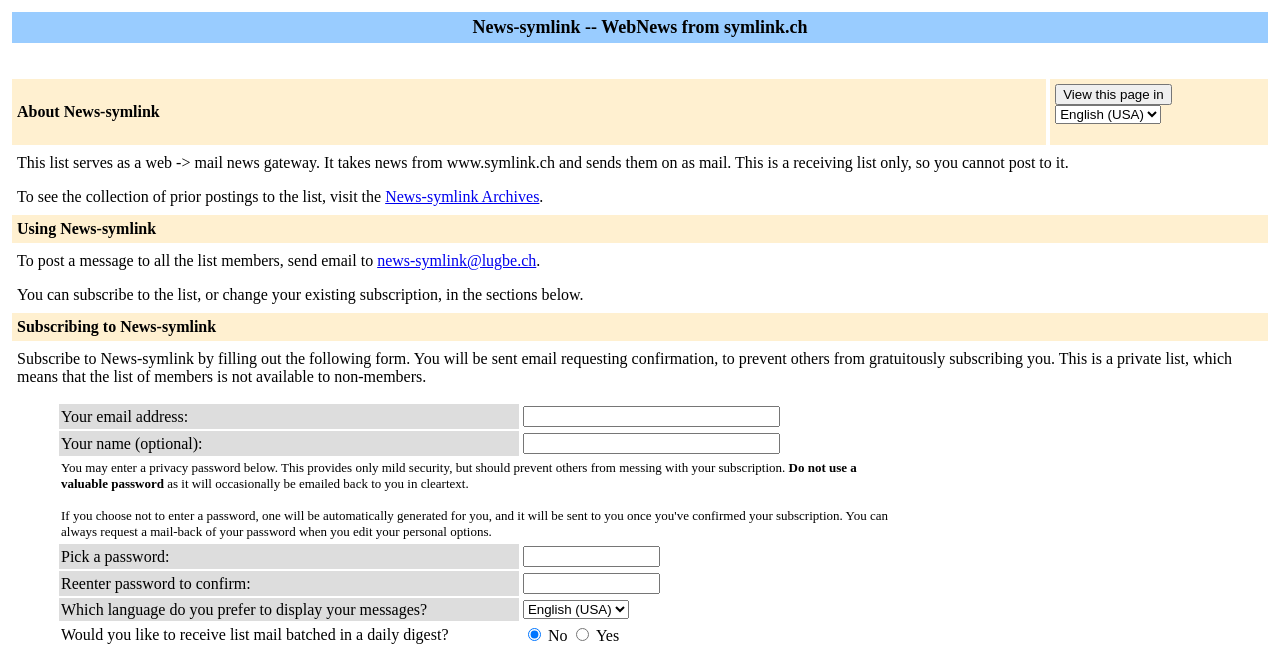Identify the bounding box coordinates of the clickable section necessary to follow the following instruction: "Visit the News-symlink Archives". The coordinates should be presented as four float numbers from 0 to 1, i.e., [left, top, right, bottom].

[0.301, 0.289, 0.421, 0.315]